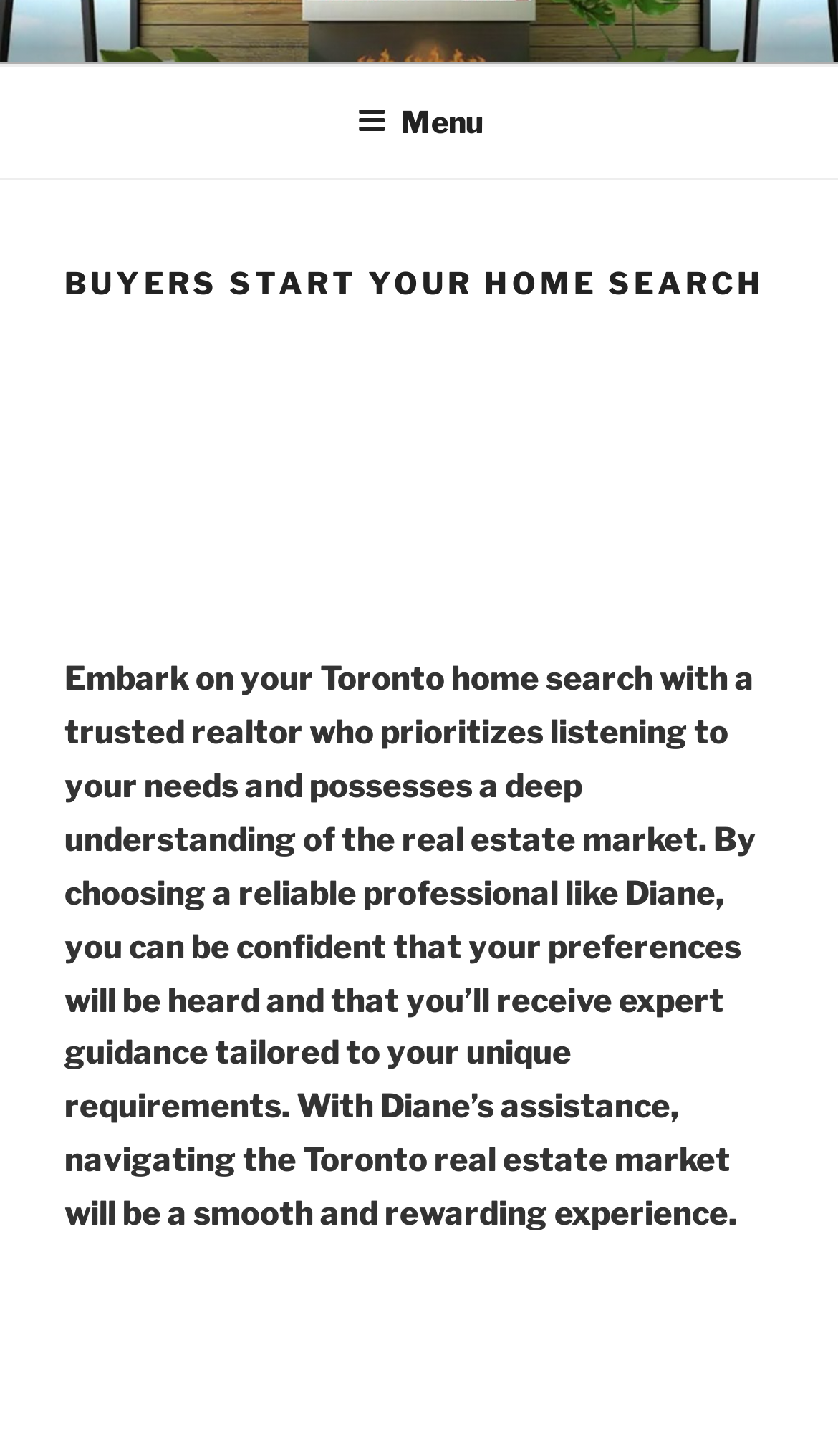Please provide a brief answer to the following inquiry using a single word or phrase:
Who is the real estate broker?

Diane Plant